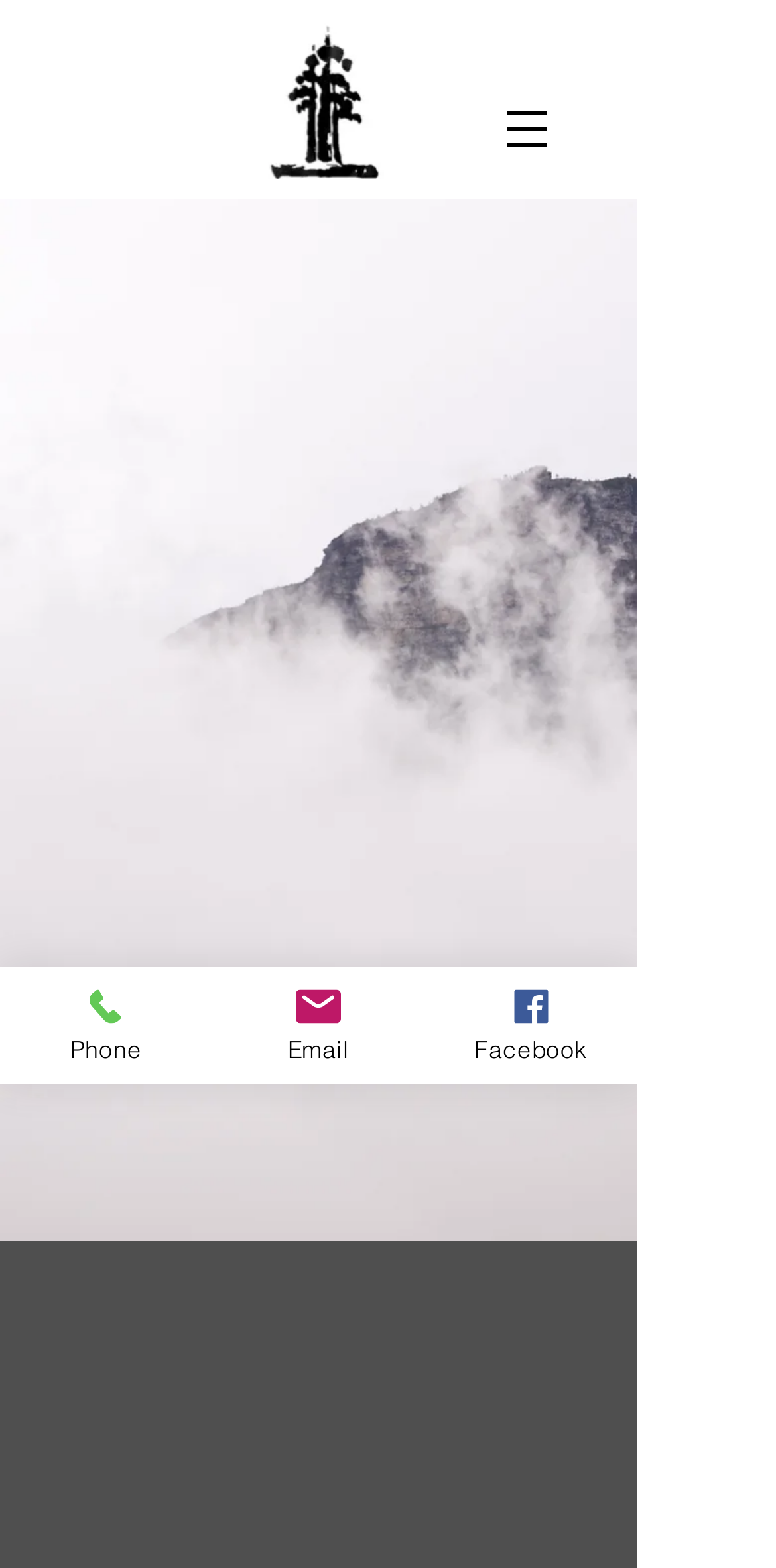What is the position of the 'Site' navigation button?
Observe the image and answer the question with a one-word or short phrase response.

Top-right